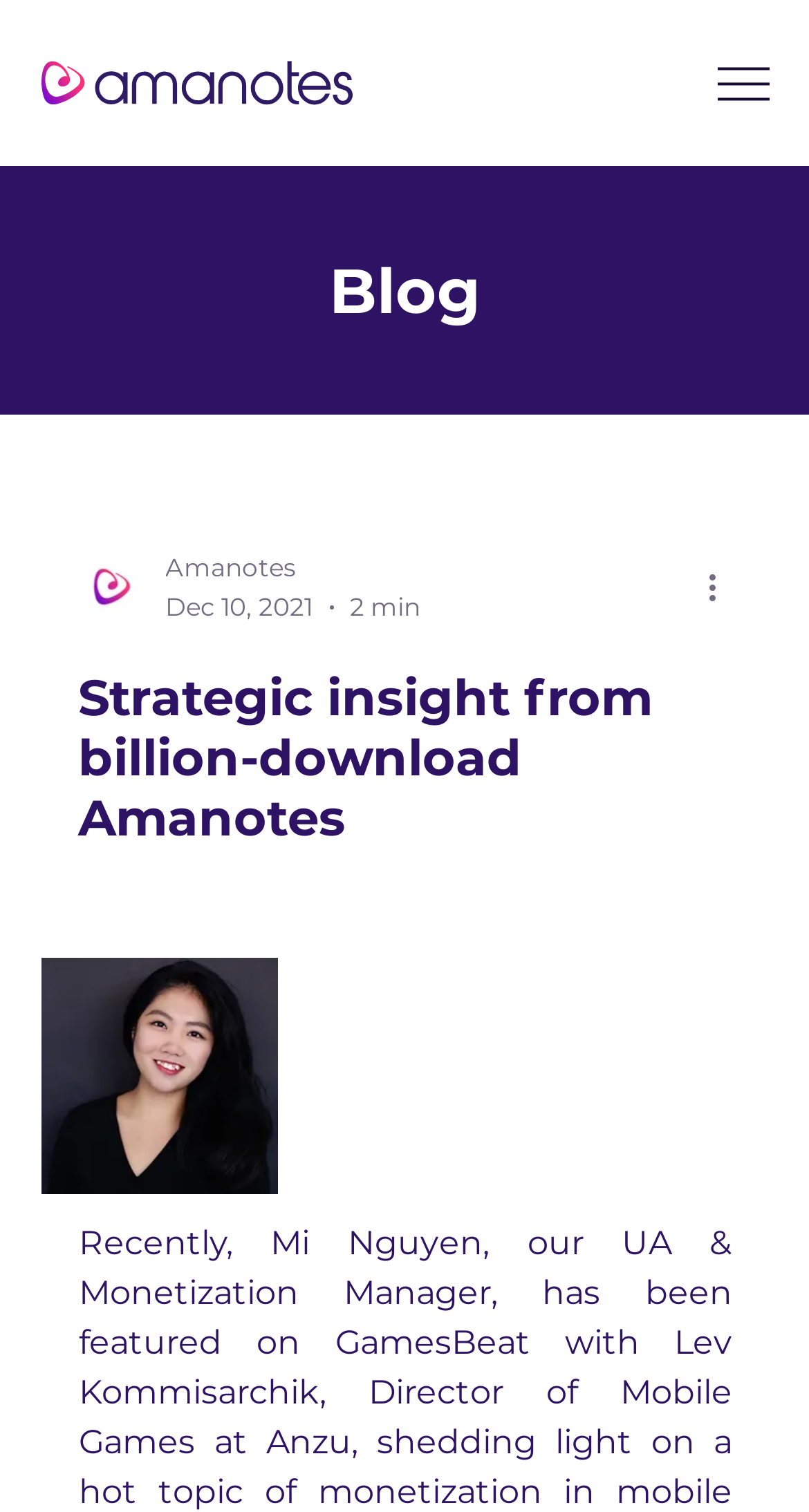Please answer the following question using a single word or phrase: 
What is the date of the article?

Dec 10, 2021